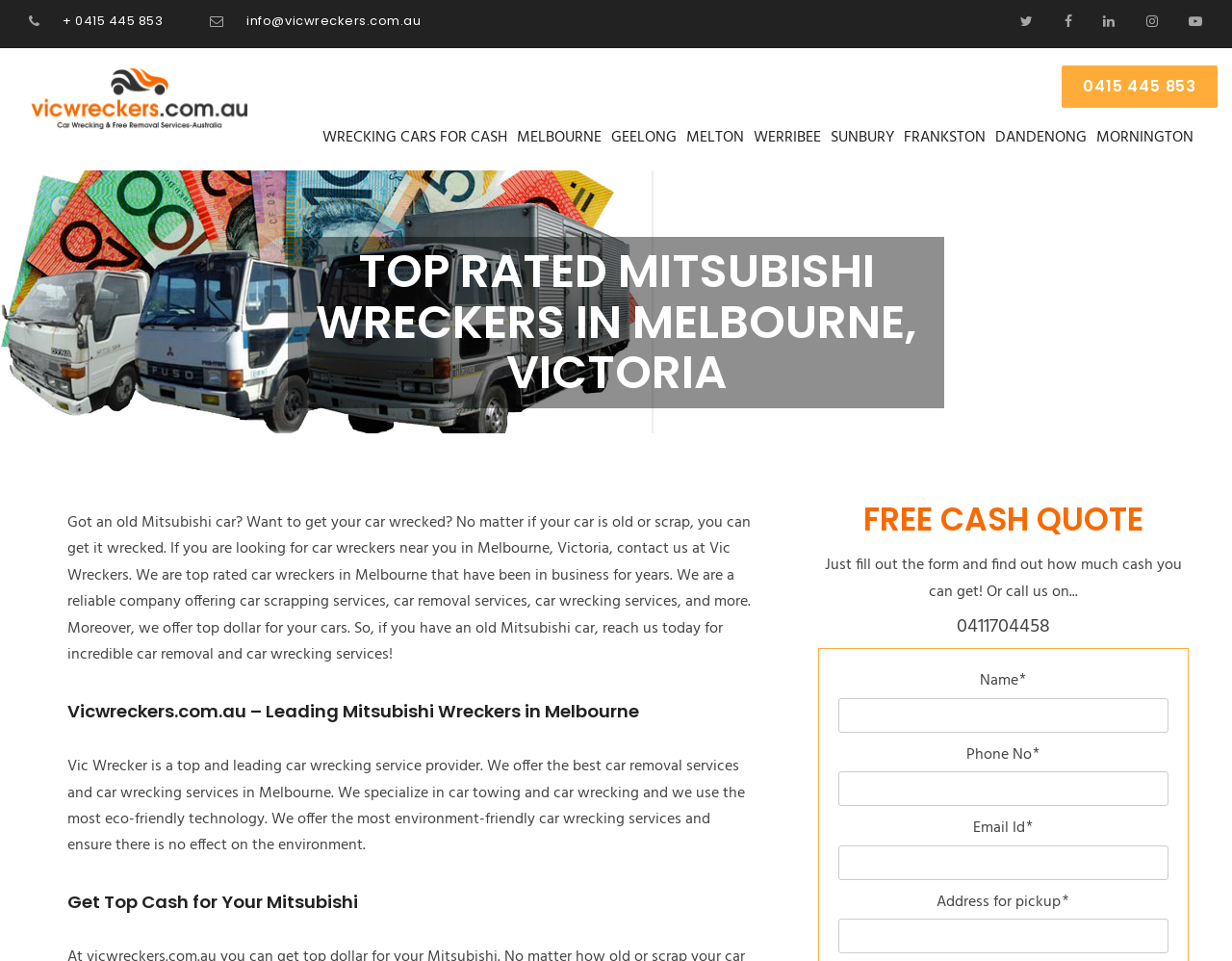Extract the main heading text from the webpage.

TOP RATED MITSUBISHI WRECKERS IN MELBOURNE, VICTORIA